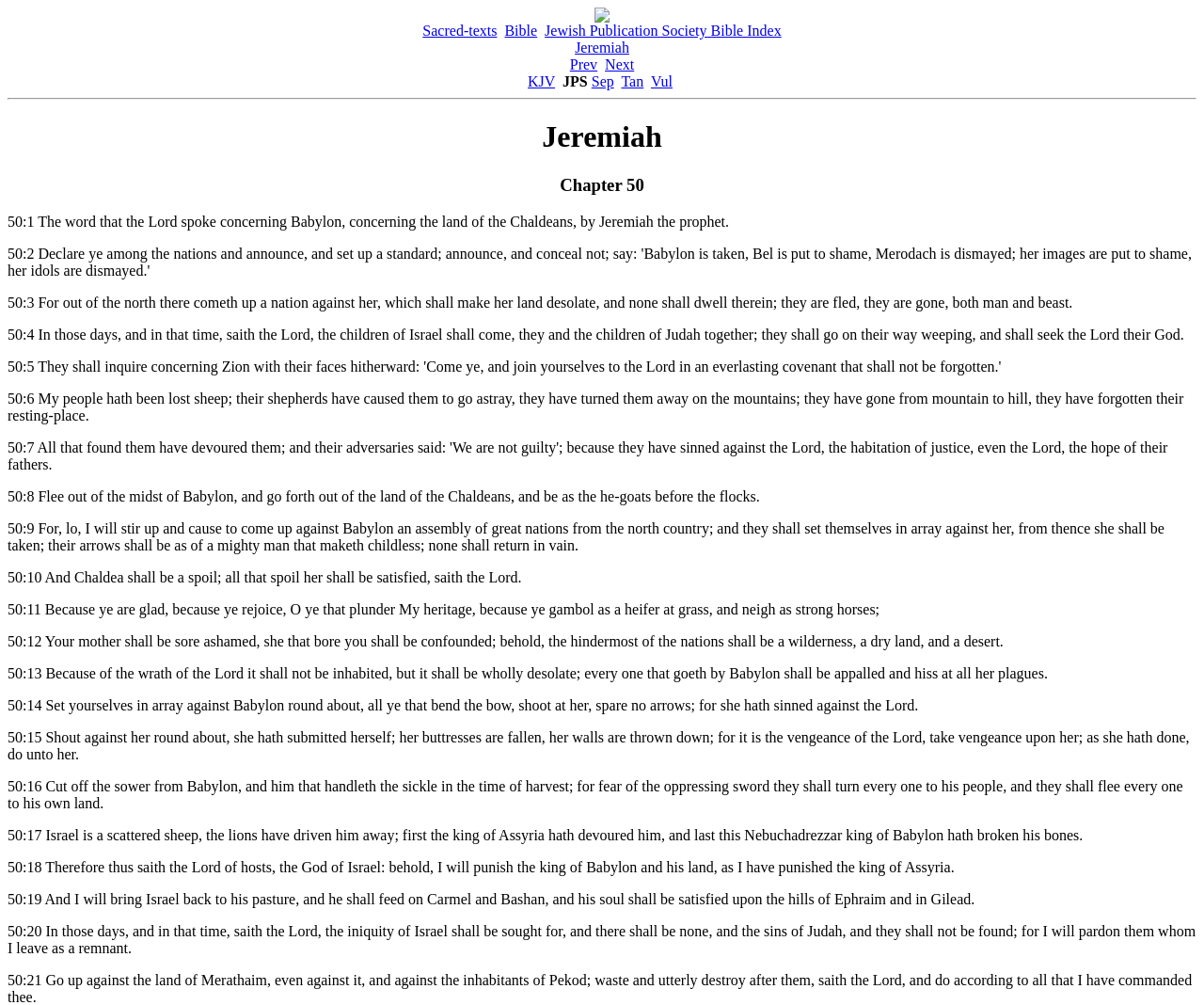Can you specify the bounding box coordinates for the region that should be clicked to fulfill this instruction: "Go to the previous chapter".

[0.473, 0.056, 0.496, 0.072]